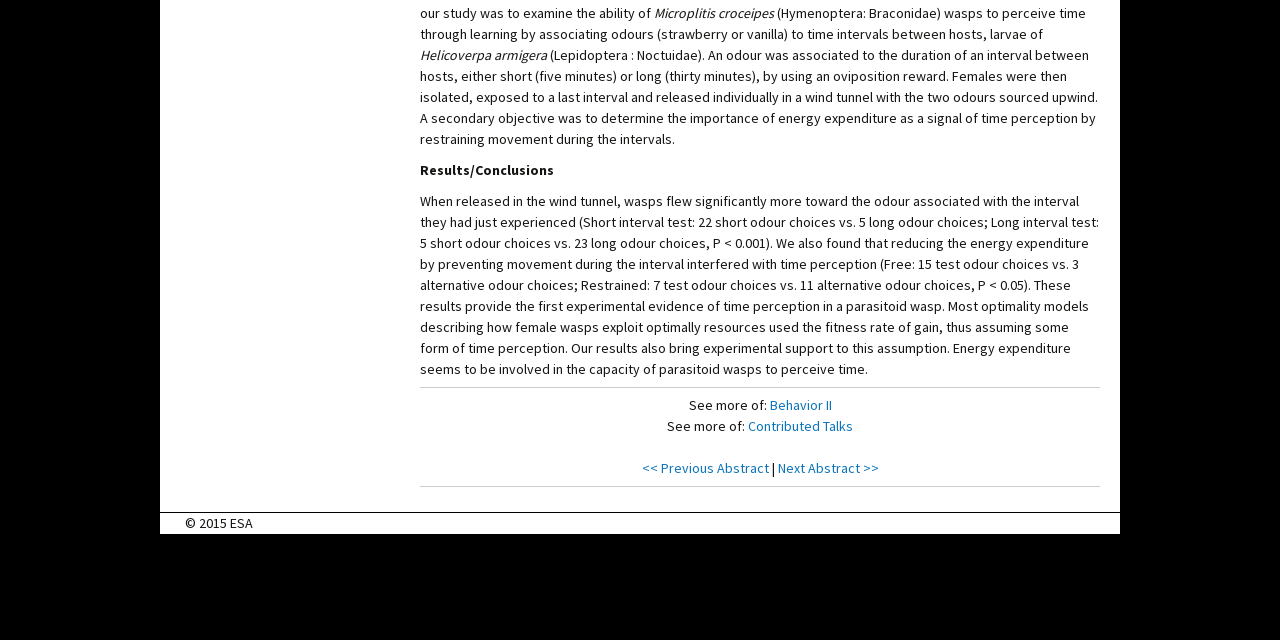Predict the bounding box coordinates for the UI element described as: "Behavior II". The coordinates should be four float numbers between 0 and 1, presented as [left, top, right, bottom].

[0.601, 0.619, 0.65, 0.647]